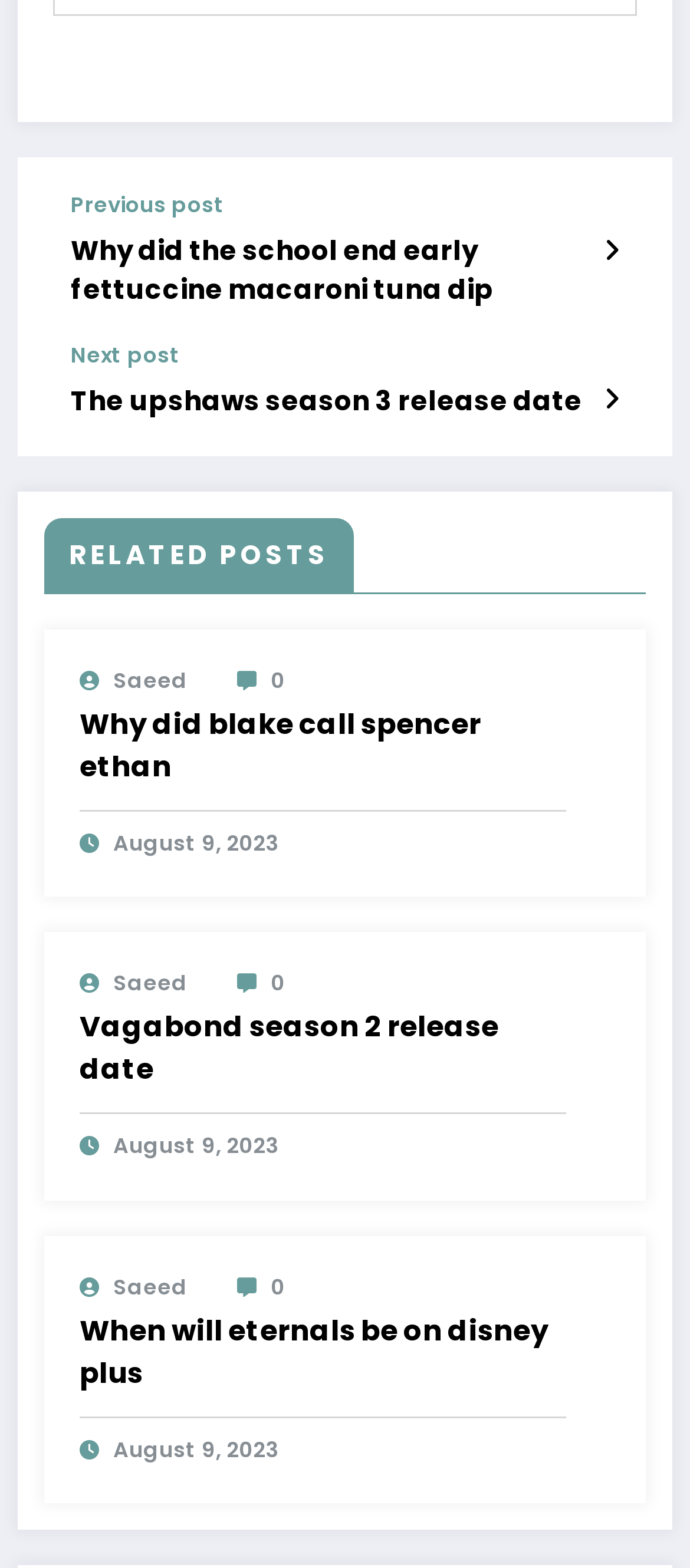How many related posts are there?
Could you give a comprehensive explanation in response to this question?

I counted the number of 'article' elements that are children of the 'Root Element' and have a 'LayoutTable' child element, which indicates a related post, and there are three of them.